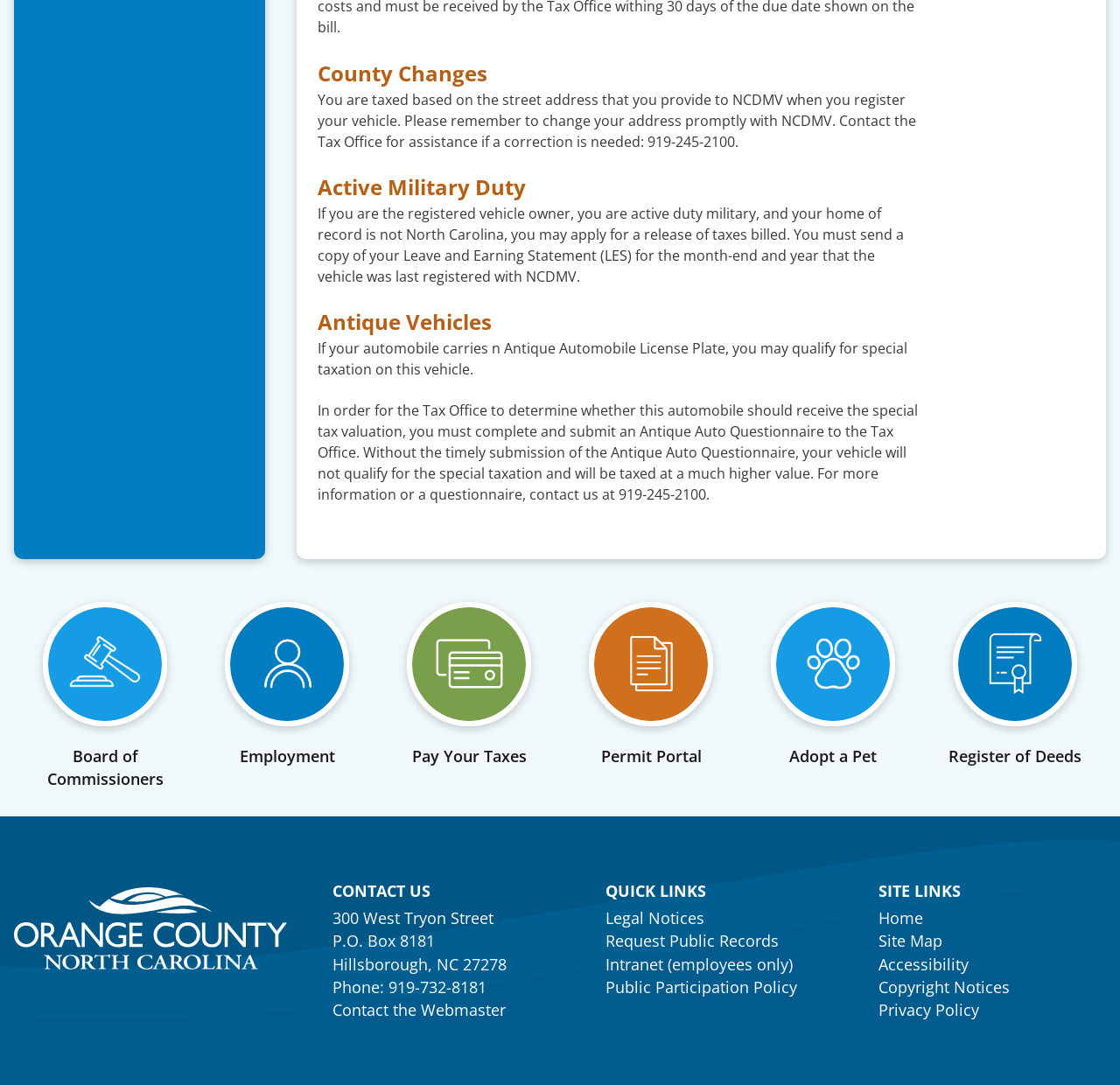What is the address of the Tax Office?
Carefully analyze the image and provide a thorough answer to the question.

The address of the Tax Office is provided in the CONTACT US region, which includes the street address, PO box, and phone number. The address is 300 West Tryon Street, Hillsborough, NC 27278.